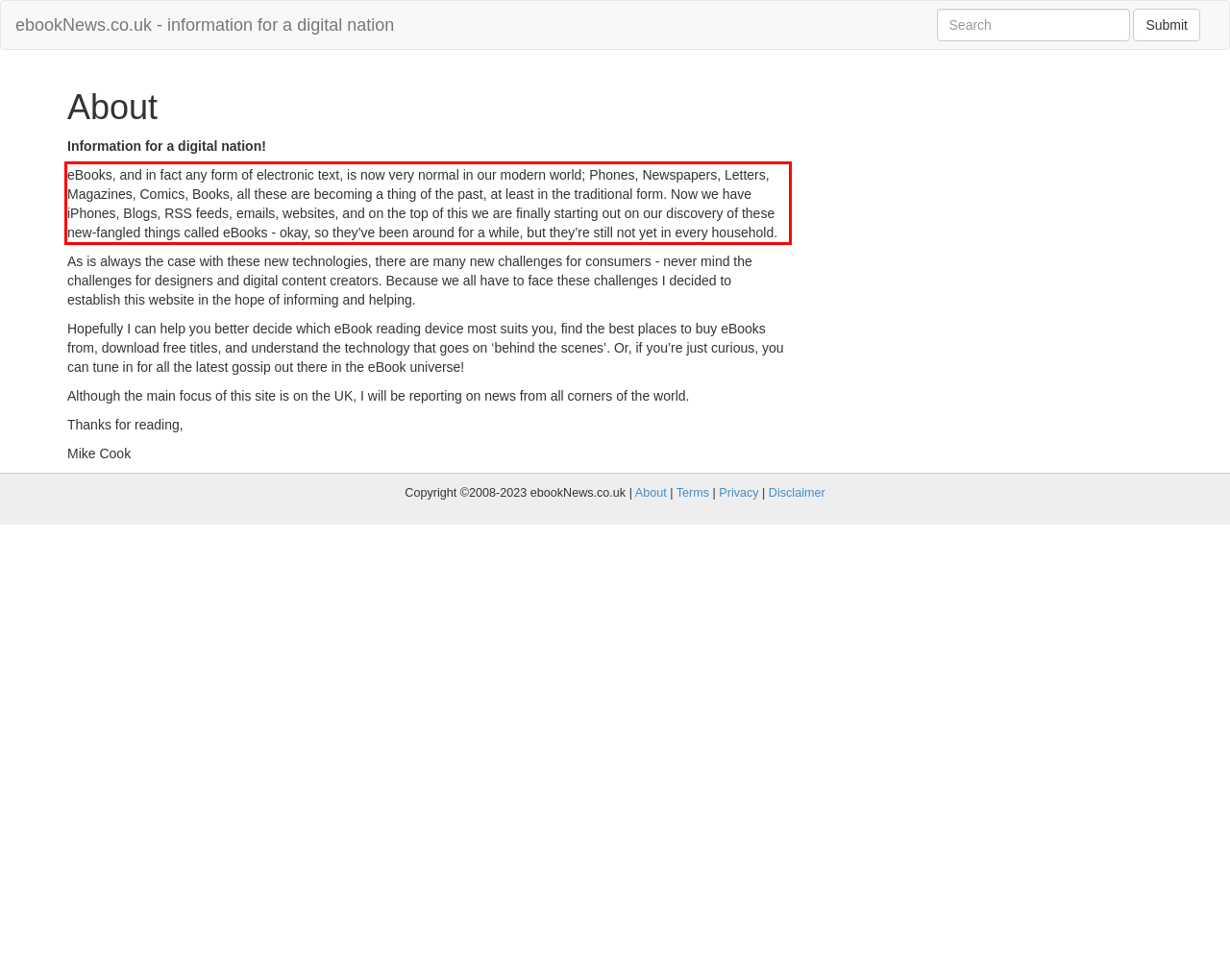Analyze the red bounding box in the provided webpage screenshot and generate the text content contained within.

eBooks, and in fact any form of electronic text, is now very normal in our modern world; Phones, Newspapers, Letters, Magazines, Comics, Books, all these are becoming a thing of the past, at least in the traditional form. Now we have iPhones, Blogs, RSS feeds, emails, websites, and on the top of this we are finally starting out on our discovery of these new-fangled things called eBooks - okay, so they’ve been around for a while, but they’re still not yet in every household.